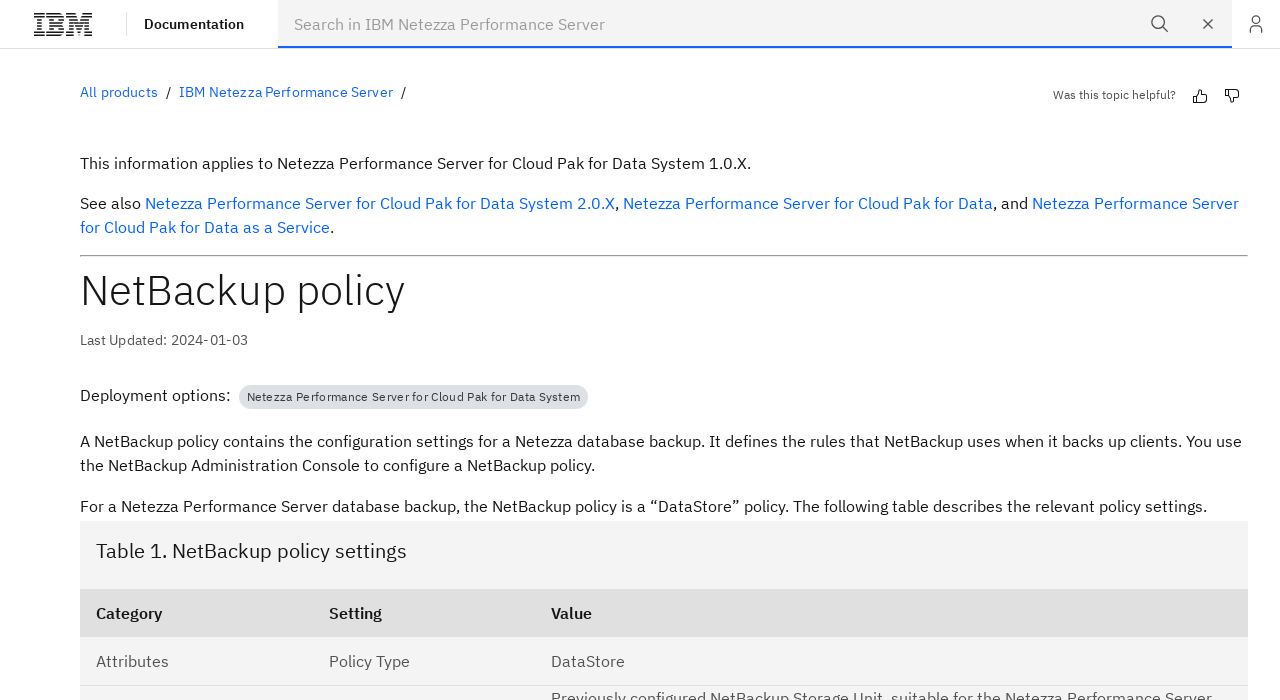Please identify the bounding box coordinates for the region that you need to click to follow this instruction: "Clear search input".

[0.925, 0.0, 0.962, 0.069]